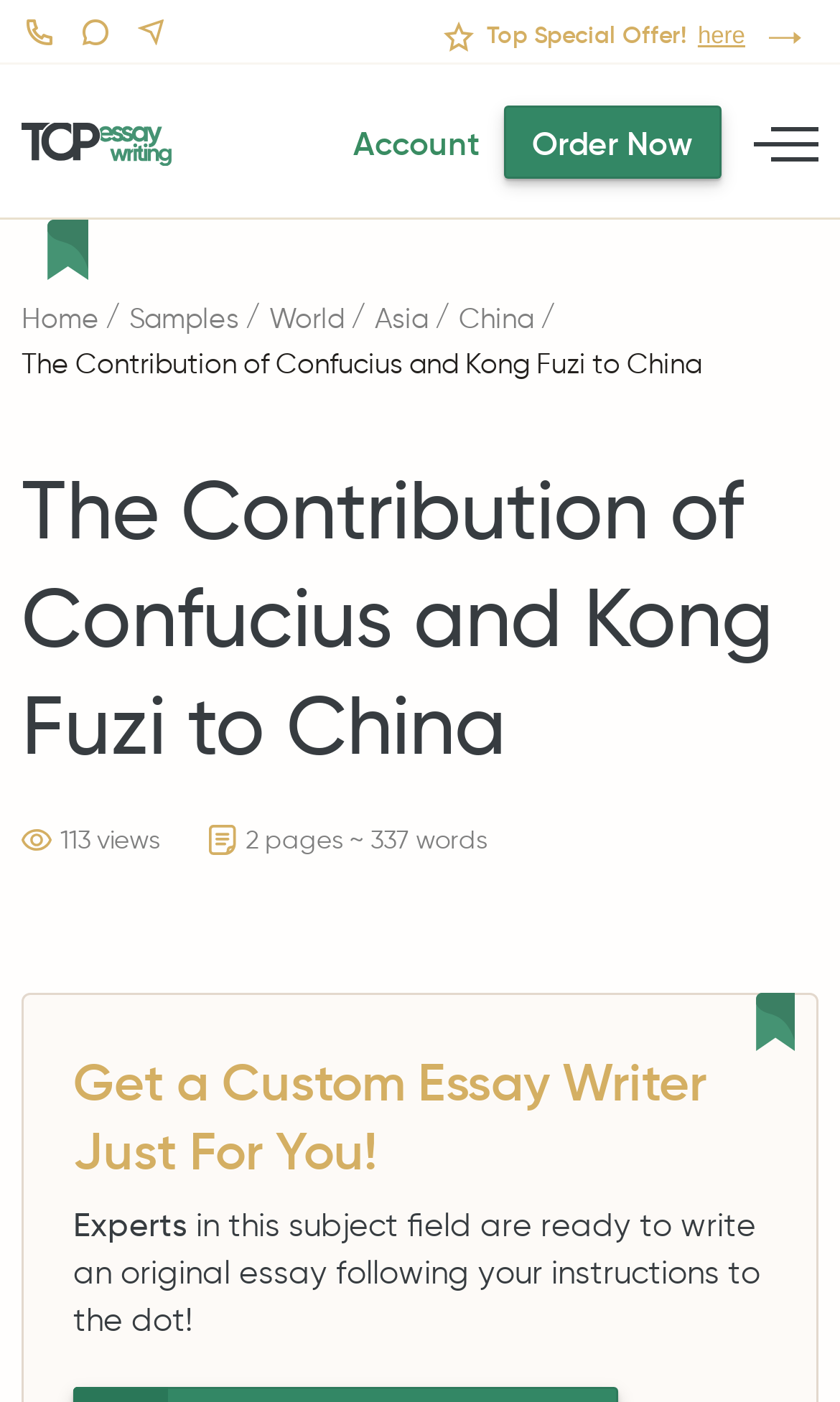Construct a thorough caption encompassing all aspects of the webpage.

The webpage appears to be a sample essay page from an academic writing service. At the top left, there is a header section with a phone number, a live chat button, and a contact us link. Next to these elements, there is a special offer announcement with a button to discover more. 

Below the header section, there is a navigation menu with links to the home page, samples, and various geographic regions such as World, Asia, and China. The current page is highlighted, with the title "The Contribution of Confucius and Kong Fuzi to China" displayed prominently. 

The main content area is divided into two sections. The top section displays the essay title again, followed by a brief description or summary of the essay. The bottom section contains information about the essay, including the number of views, page count, and word count. 

Further down the page, there is a call-to-action section encouraging users to get a custom essay writer. This section is accompanied by a brief description of the service, highlighting the expertise of the writers in the subject field.